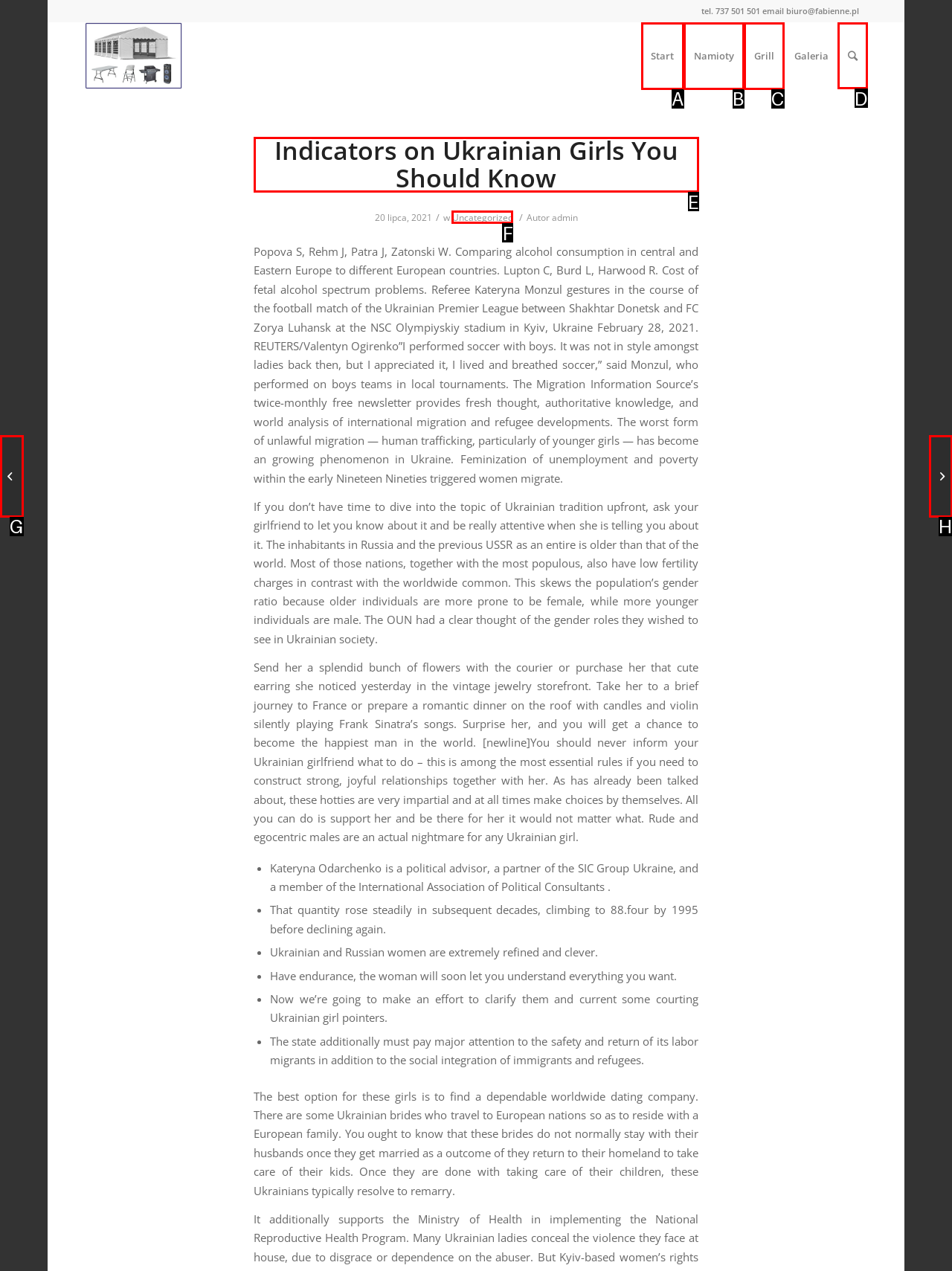Identify the correct UI element to click for this instruction: Click the 'Szukaj' link
Respond with the appropriate option's letter from the provided choices directly.

D